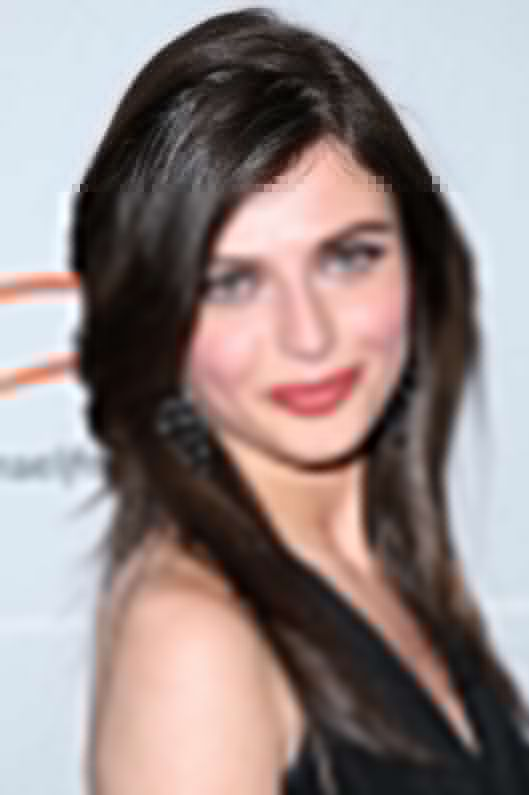What is the style of the woman's hair?
Please ensure your answer to the question is detailed and covers all necessary aspects.

The caption describes the woman's hair as long, straight, and styled with subtle layers, which falls gracefully past her shoulders.